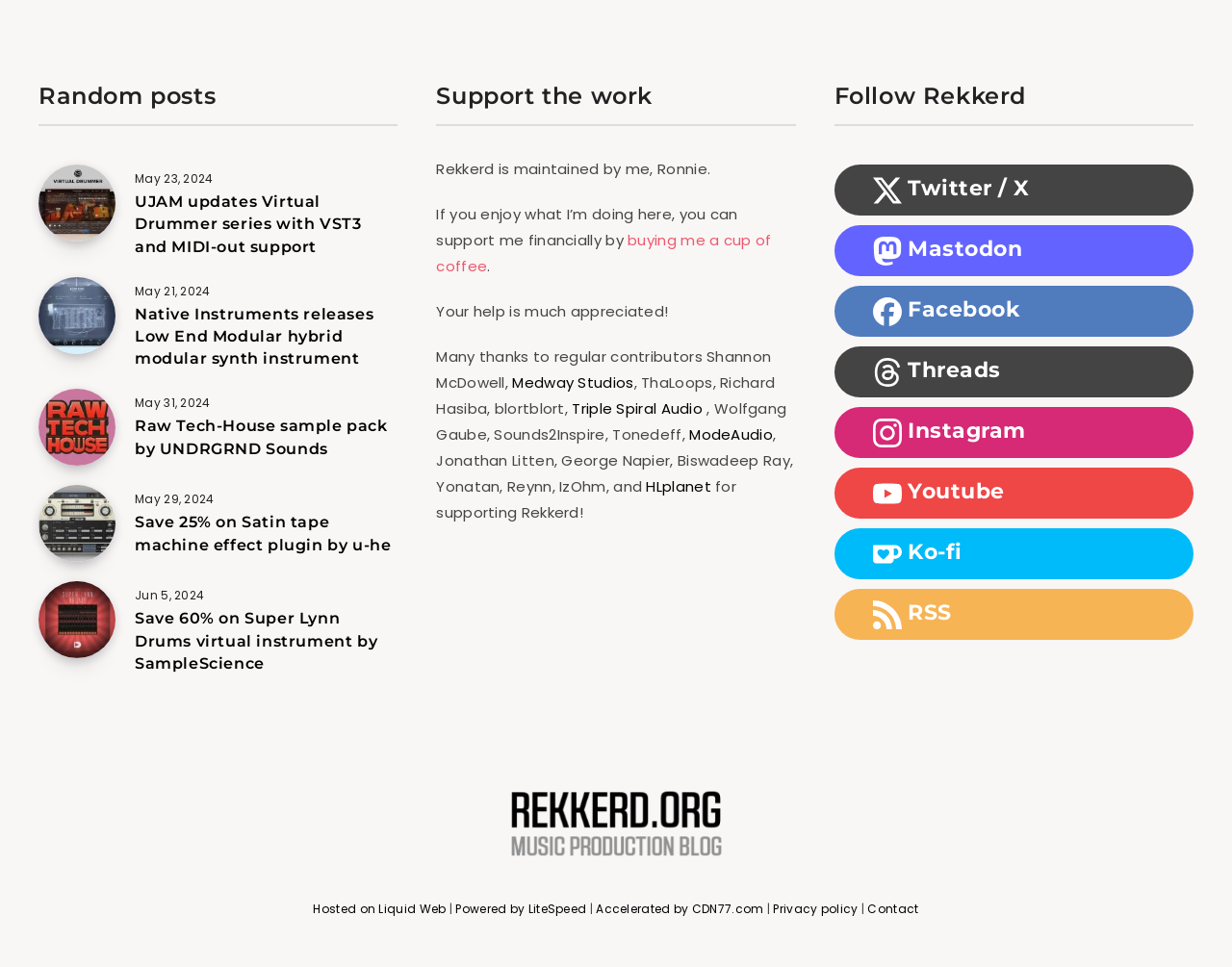Give a one-word or short phrase answer to the question: 
What is the category of the posts on this webpage?

Random posts